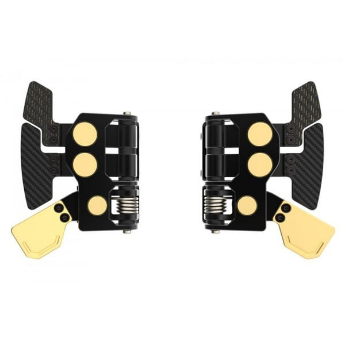What is the purpose of the tactile buttons?
Use the screenshot to answer the question with a single word or phrase.

Provide precise feedback